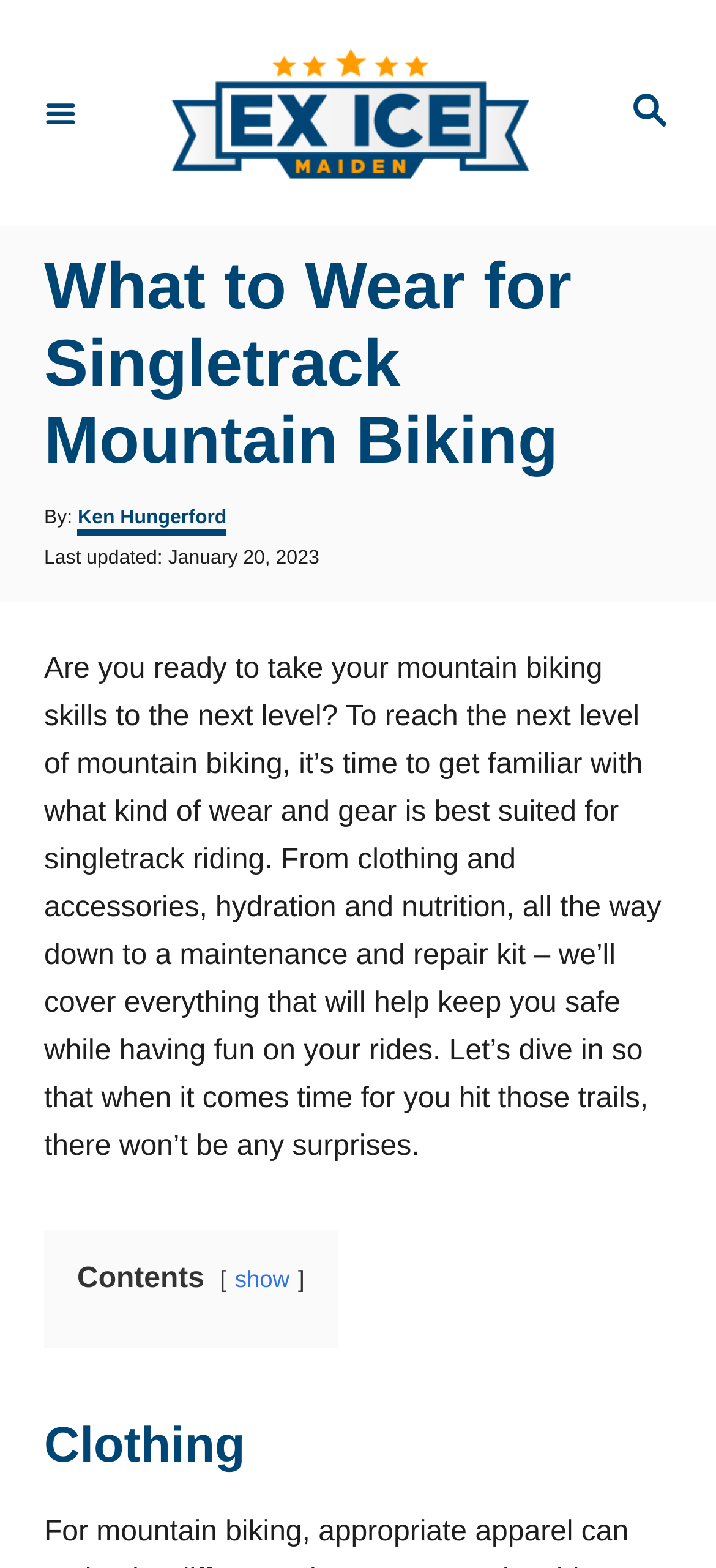What is the author of the article?
Please provide a comprehensive answer to the question based on the webpage screenshot.

The author's name can be found in the header section of the webpage, where it says 'By: Author' and then the name 'Ken Hungerford' is provided as a link.